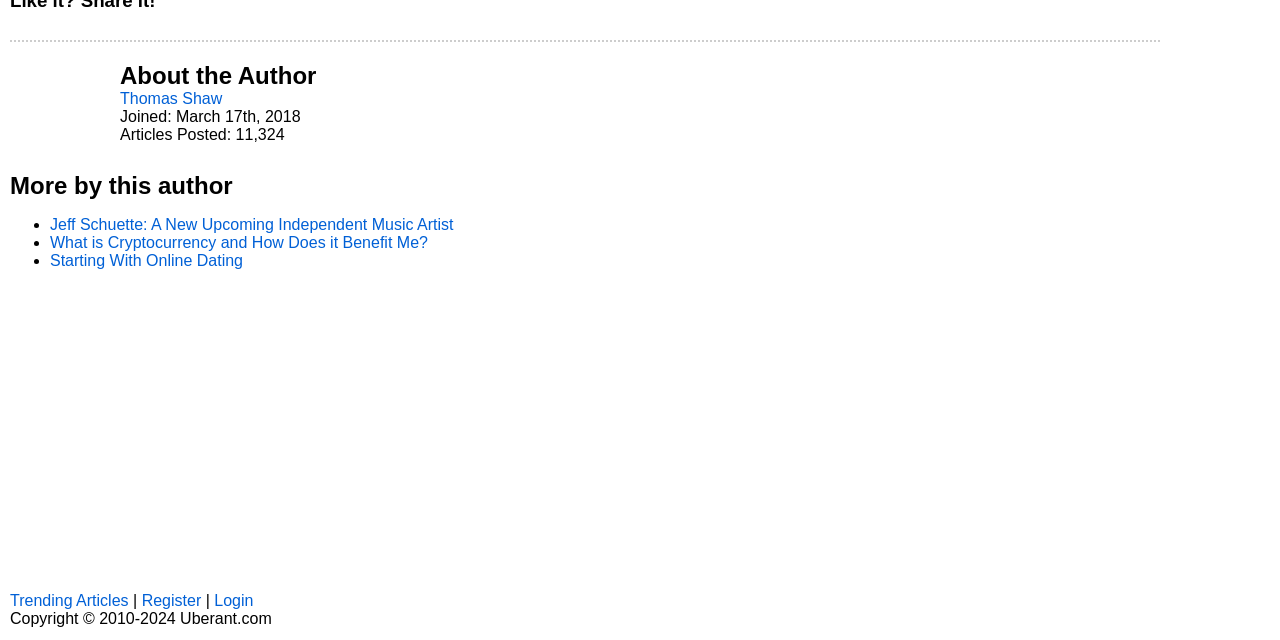Using the provided element description, identify the bounding box coordinates as (top-left x, top-left y, bottom-right x, bottom-right y). Ensure all values are between 0 and 1. Description: Thomas Shaw

[0.094, 0.141, 0.174, 0.167]